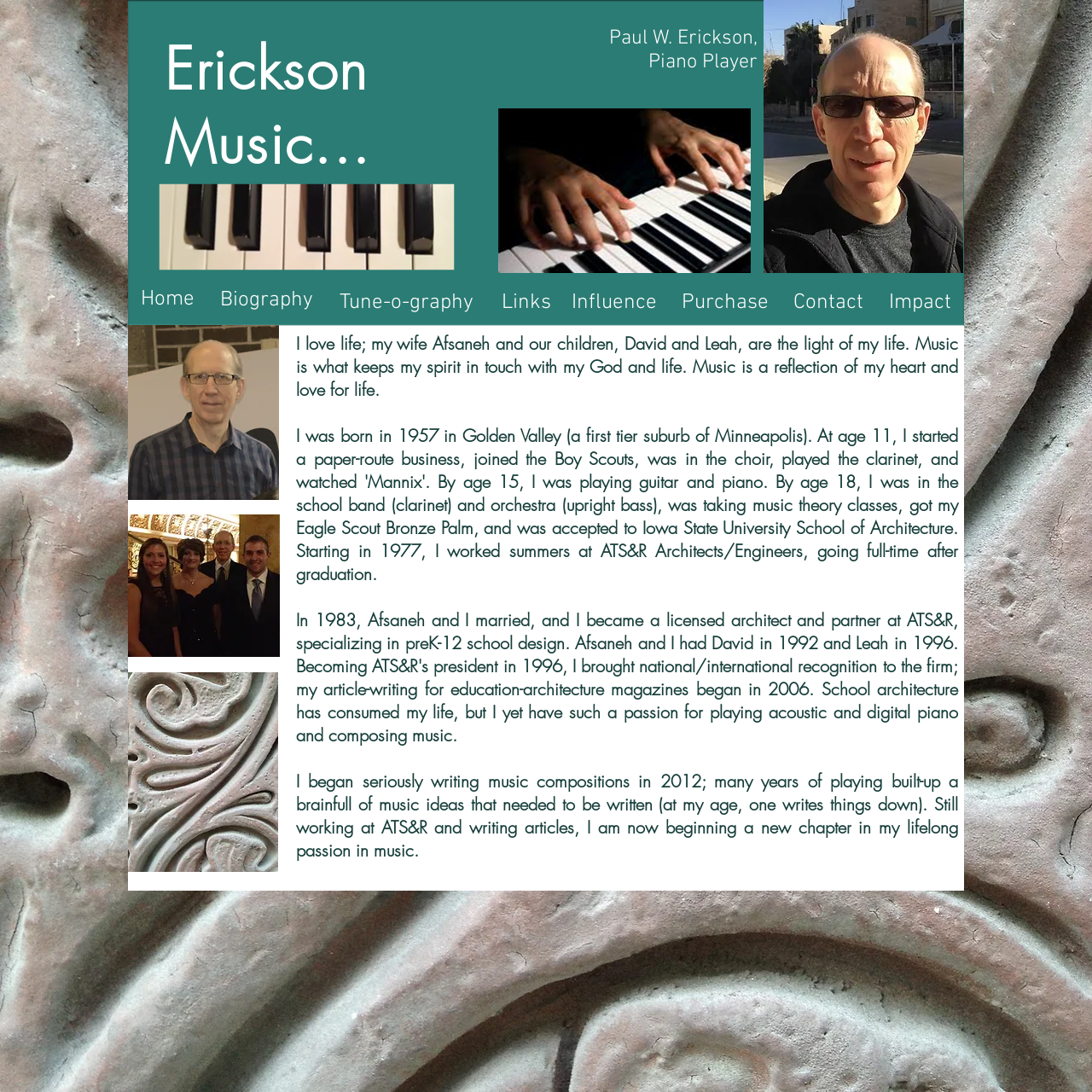Describe the entire webpage, focusing on both content and design.

This webpage is a biography of Paul W. Erickson, a piano player. At the top, there is a heading that reads "Erickson Music..." followed by a row of links, including "Biography", "Tune-o-graphy", "Links", "Influence", "Purchase", "Contact", "Impact", and "Home". Below this row, there is a heading that introduces Paul W. Erickson, followed by another heading that describes him as a piano player.

The main content of the webpage is divided into several sections, each with a heading that describes a different aspect of Paul's life. The first section talks about his love for life, family, and music. The second section describes his early life, including his childhood, education, and career as an architect. The third section discusses his marriage, family, and career milestones. The fourth section focuses on his passion for music, including his start in composing music in 2012.

Throughout the webpage, there are a total of 9 headings, including the introductory headings and the section headings. The links at the top of the page provide navigation to other related pages. The overall structure of the webpage is simple and easy to follow, with clear headings and concise text that provide a detailed biography of Paul W. Erickson.